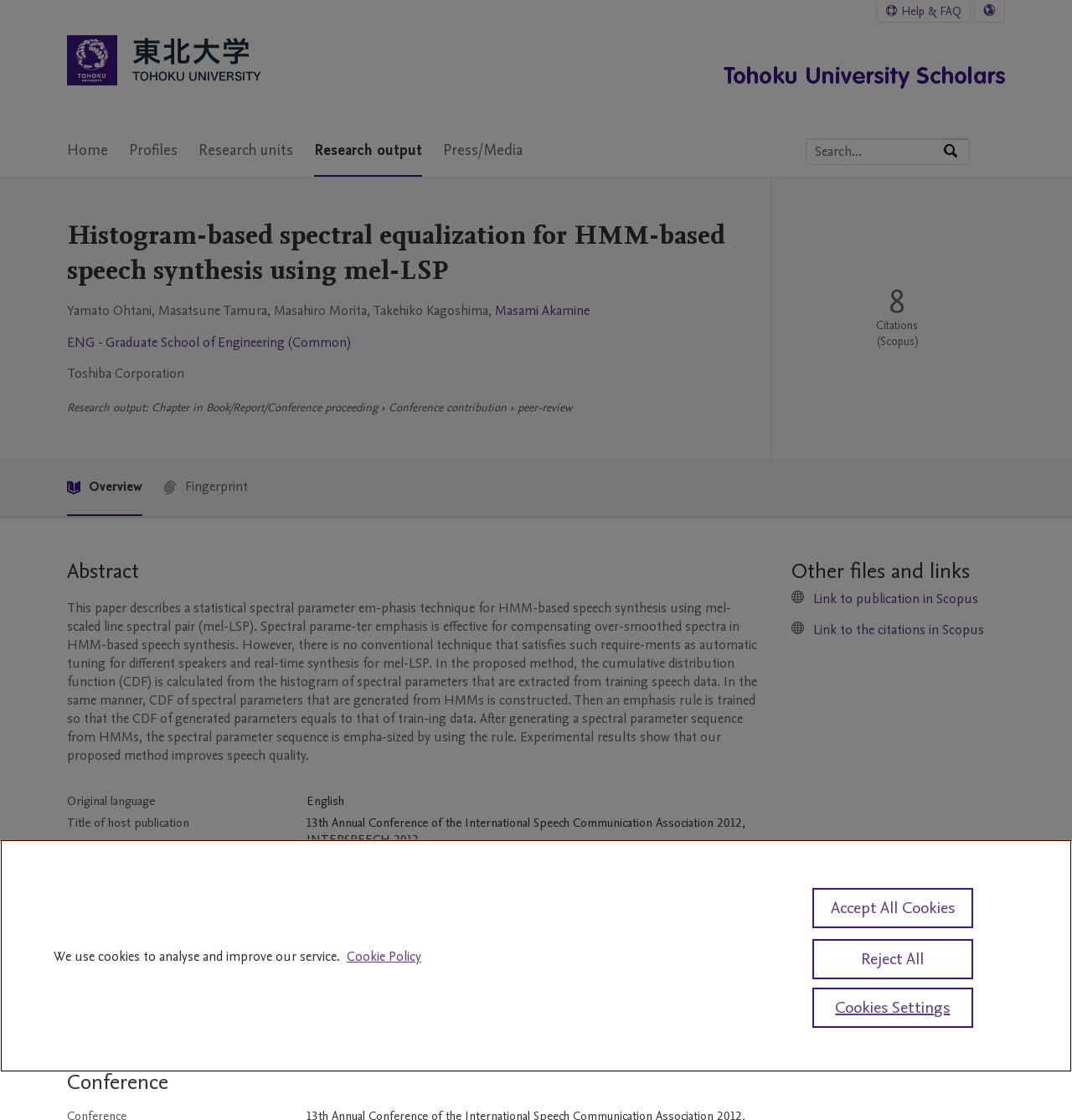Can you provide the bounding box coordinates for the element that should be clicked to implement the instruction: "View publication metrics"?

[0.719, 0.157, 0.93, 0.411]